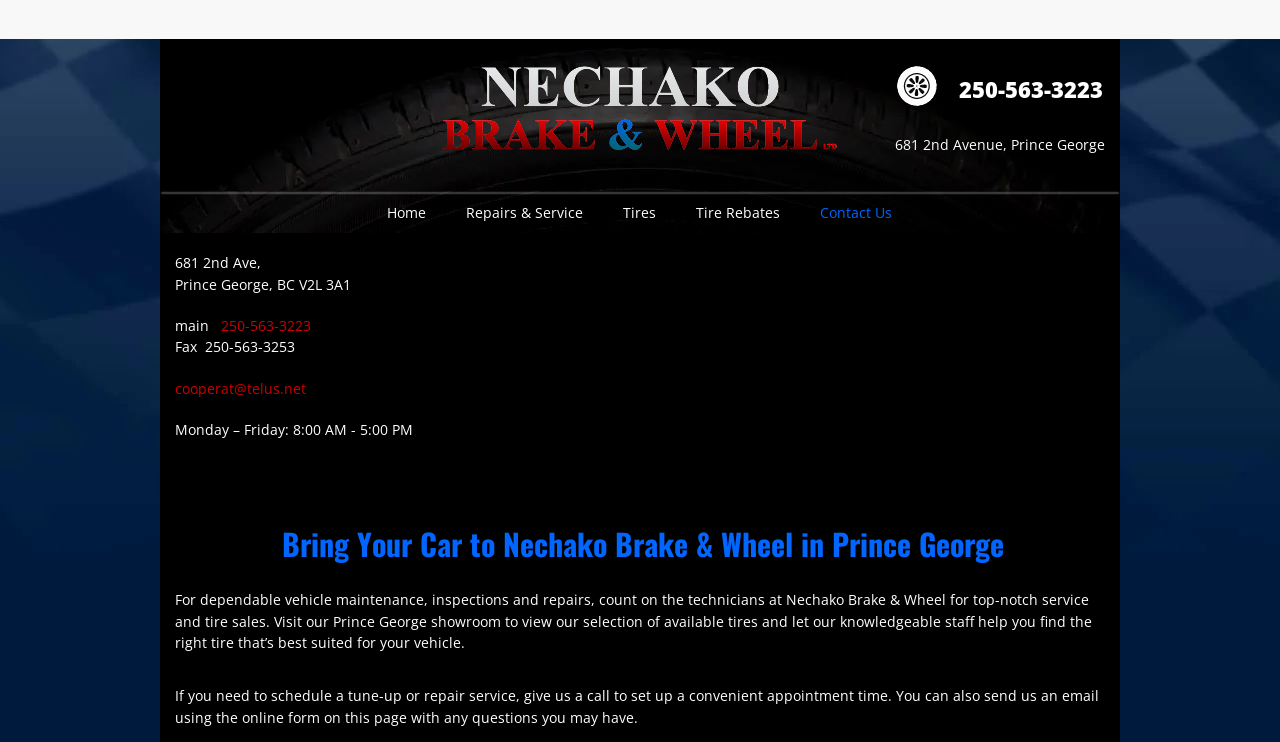Identify the bounding box coordinates of the HTML element based on this description: "parent_node: 681 2nd Ave,".

[0.386, 0.341, 0.862, 0.678]